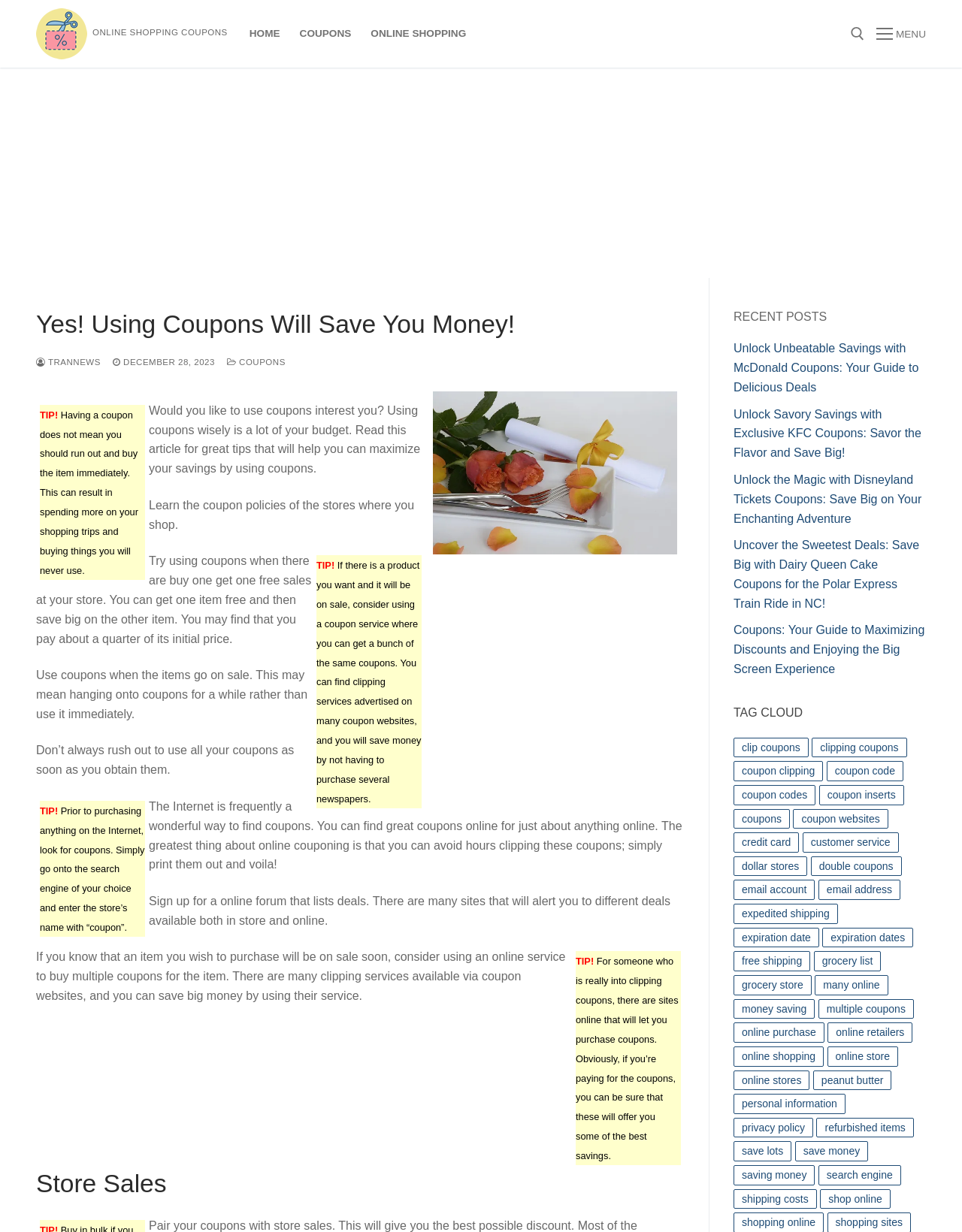Create a detailed summary of the webpage's content and design.

This webpage is about using coupons to save money. At the top, there is a logo and a navigation menu with links to "HOME", "COUPONS", "ONLINE SHOPPING", and "MENU". On the right side, there is a search tool with a search box and a submit button.

The main content of the page is an article with several sections, each starting with a "TIP!" heading. The article provides advice on how to use coupons effectively, such as not buying items just because you have a coupon, learning the coupon policies of stores, and using coupons when items are on sale. There are also tips on how to find coupons online and how to use online services to buy multiple coupons.

Below the article, there are several links to recent posts, including "Unlock Unbeatable Savings with McDonald Coupons", "Unlock Savory Savings with Exclusive KFC Coupons", and "Coupons: Your Guide to Maximizing Discounts and Enjoying the Big Screen Experience". There is also a "TAG CLOUD" section with links to various topics related to coupons, such as "clip coupons", "coupon codes", and "online shopping".

Throughout the page, there are several images, including a logo at the top and a few icons and graphics within the article. The overall layout is clean and easy to read, with clear headings and concise text.